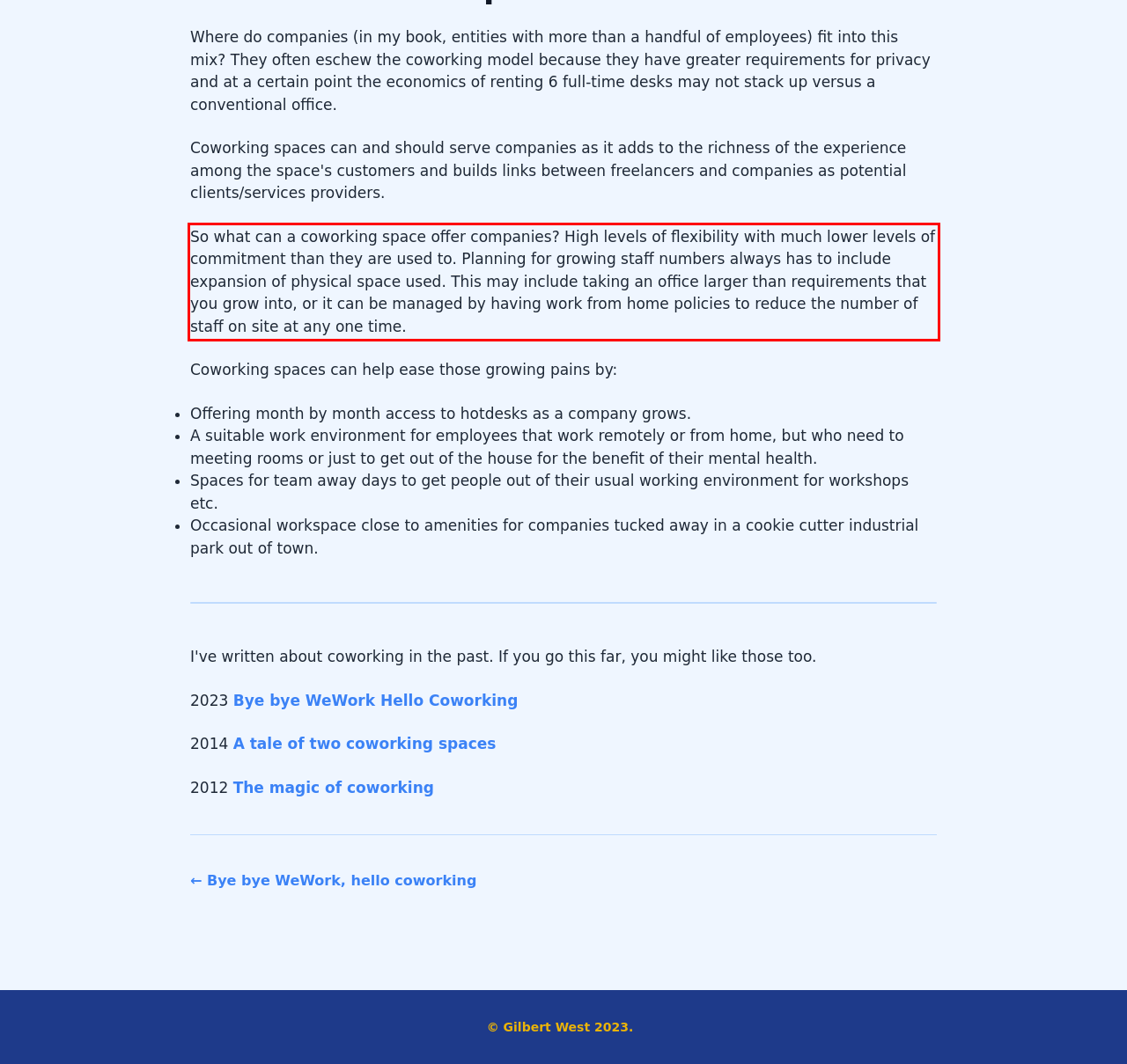Please examine the webpage screenshot and extract the text within the red bounding box using OCR.

So what can a coworking space offer companies? High levels of flexibility with much lower levels of commitment than they are used to. Planning for growing staff numbers always has to include expansion of physical space used. This may include taking an office larger than requirements that you grow into, or it can be managed by having work from home policies to reduce the number of staff on site at any one time.